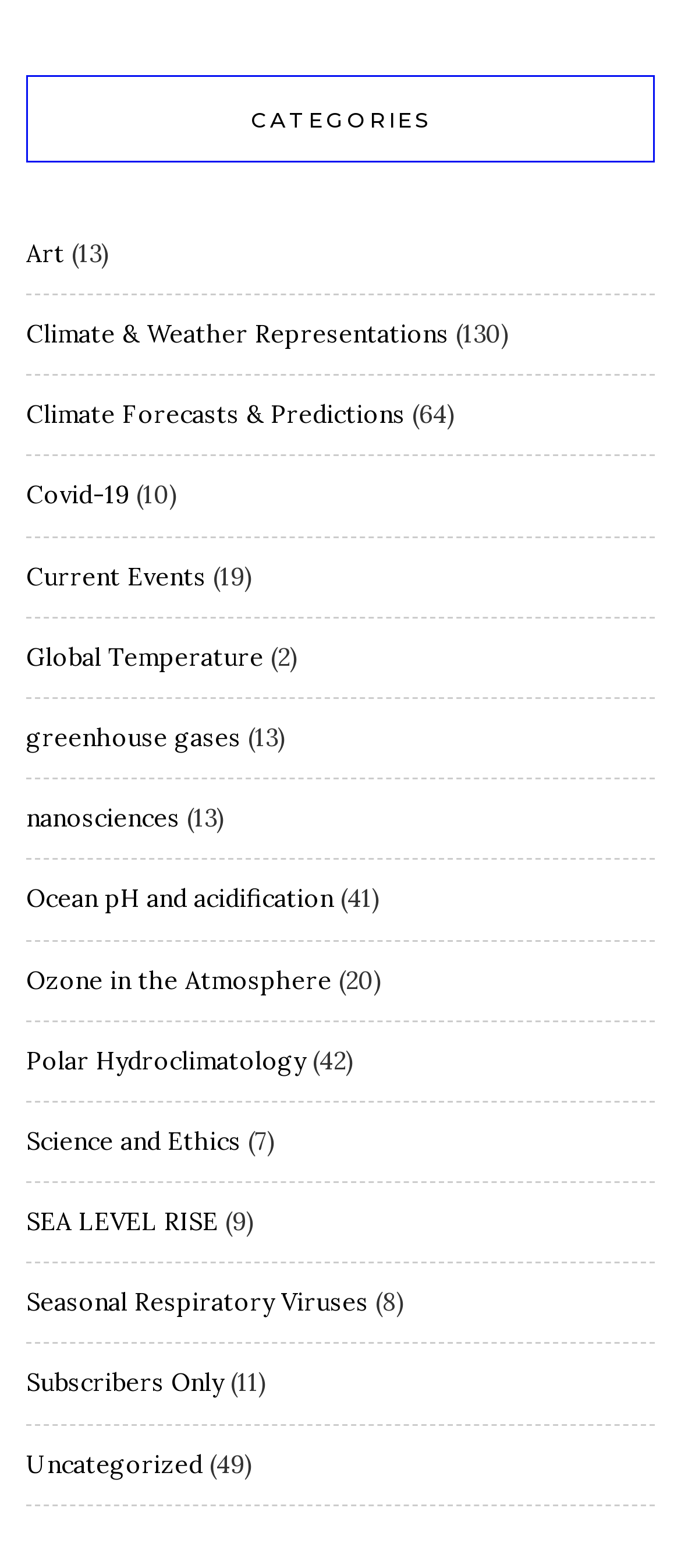Please identify the bounding box coordinates of the element I need to click to follow this instruction: "Learn about 'Ocean pH and acidification'".

[0.038, 0.563, 0.49, 0.583]